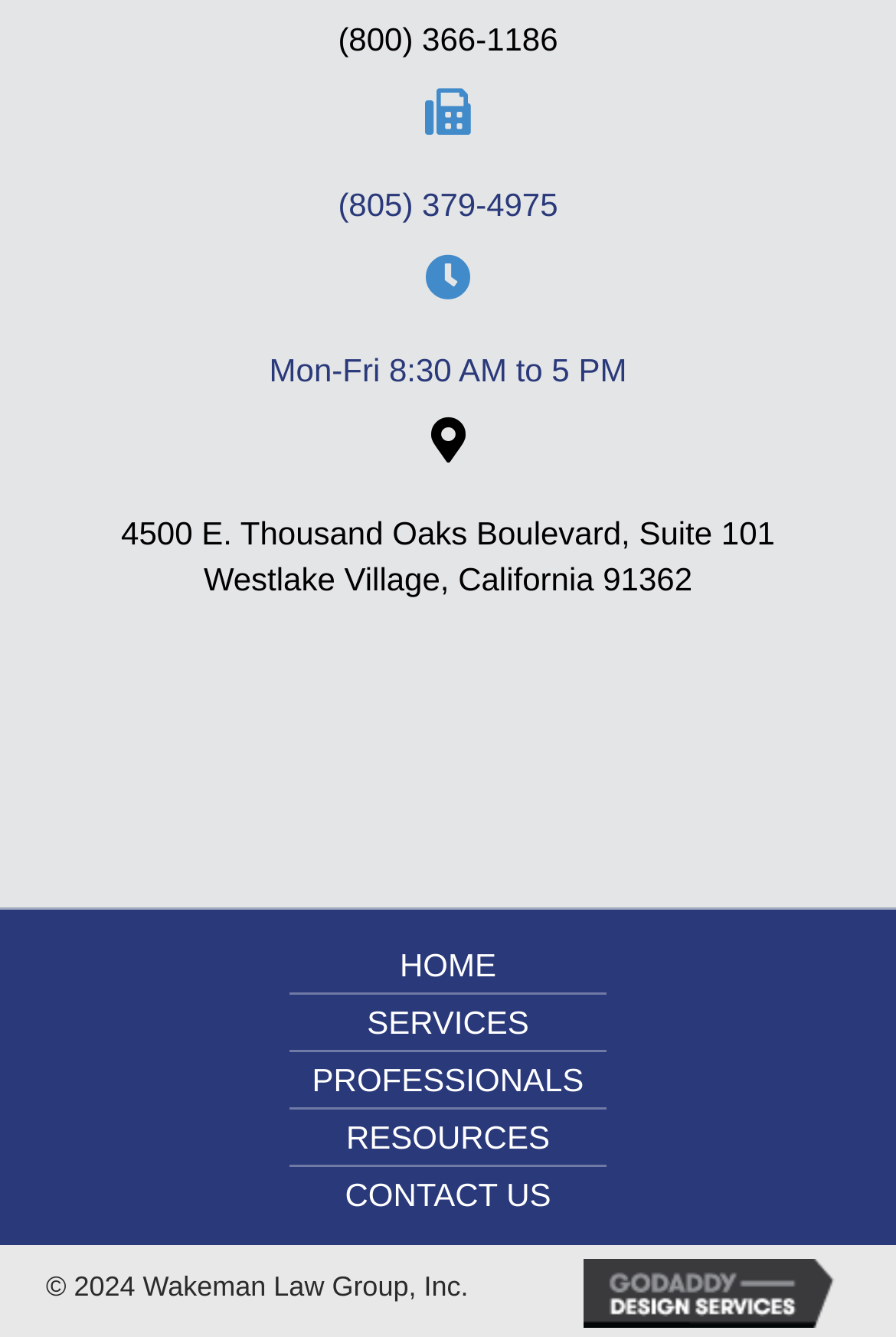Give a one-word or short-phrase answer to the following question: 
What is the name of the attorney profiled on this webpage?

J. Peter Wakeman